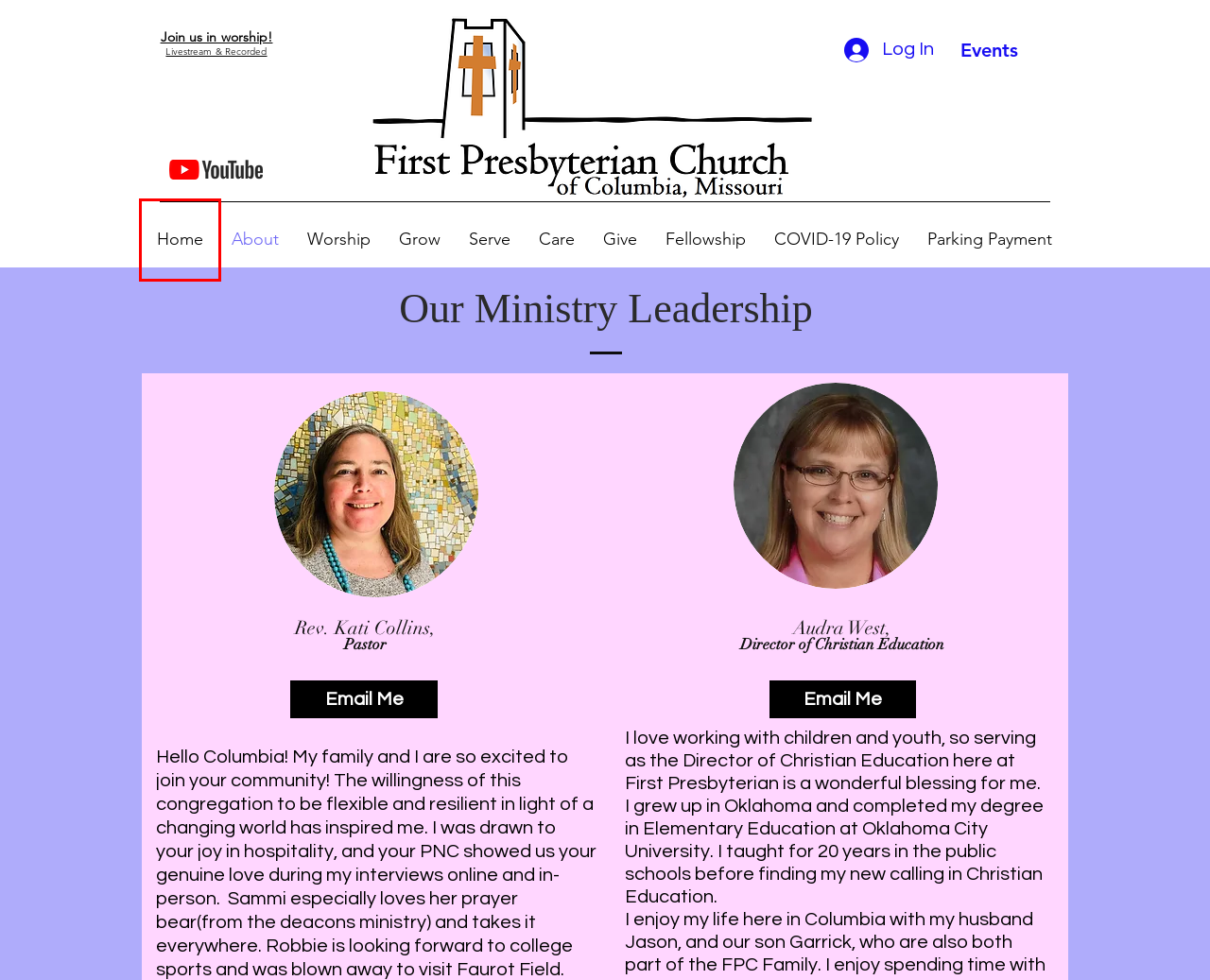Examine the screenshot of a webpage with a red bounding box around a specific UI element. Identify which webpage description best matches the new webpage that appears after clicking the element in the red bounding box. Here are the candidates:
A. Worship | First Presbyterian Church
B. Give | First Presbyterian Church
C. COVID-19 Policy | firstpresbyterian
D. About | firstpresbyterian
E. Grow | firstpresbyterian
F. First Presbyterian Church Columbia, MO | Presbyterian Church (USA)
G. Fellowship | First Presbyterian Church
H. Serve | firstpresbyterian

F